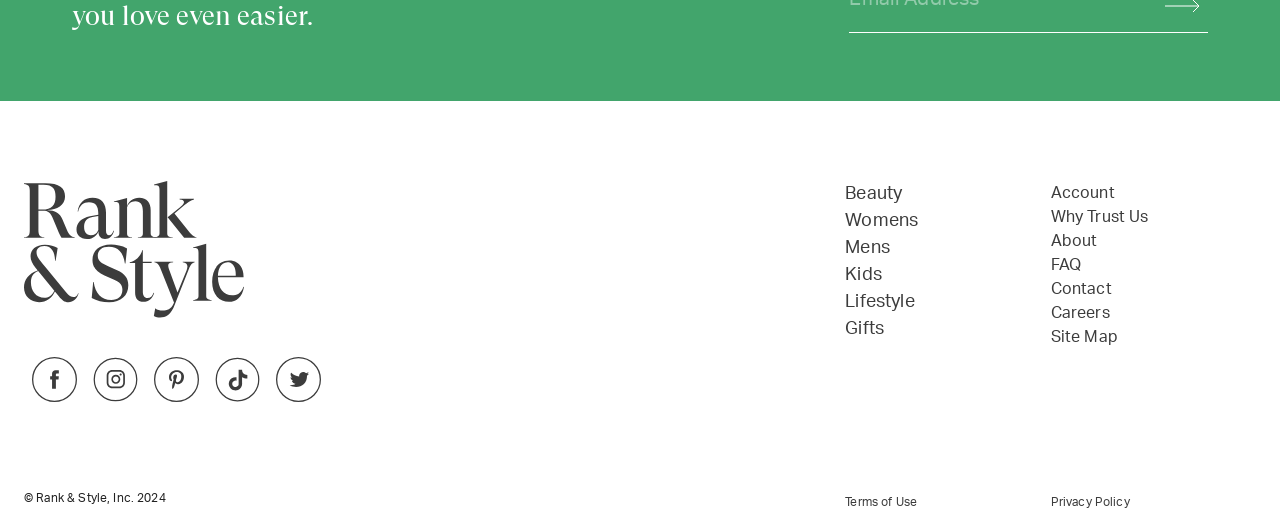How many links are there in the footer section?
Examine the image closely and answer the question with as much detail as possible.

By counting the links in the footer section, I found a total of 15 links, including social media links, category links, and informational links such as 'About', 'FAQ', and 'Contact'.